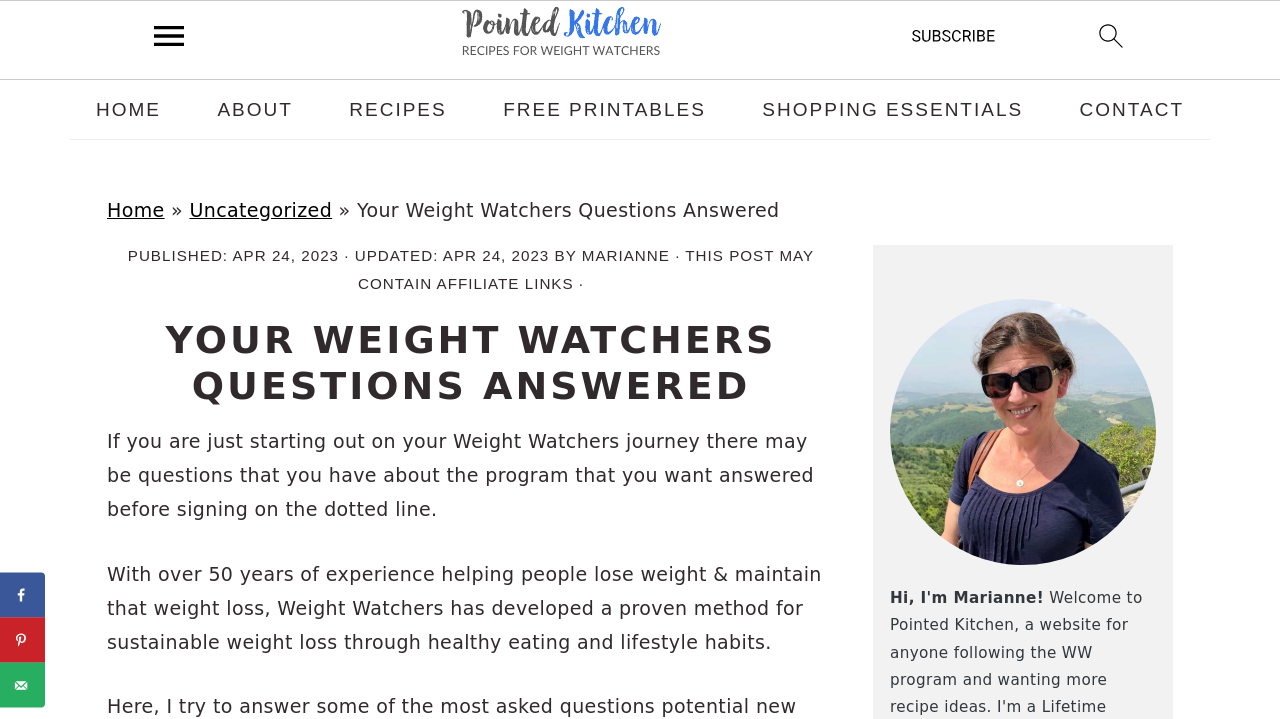Locate the bounding box coordinates of the element you need to click to accomplish the task described by this instruction: "share on Facebook".

[0.0, 0.796, 0.035, 0.859]